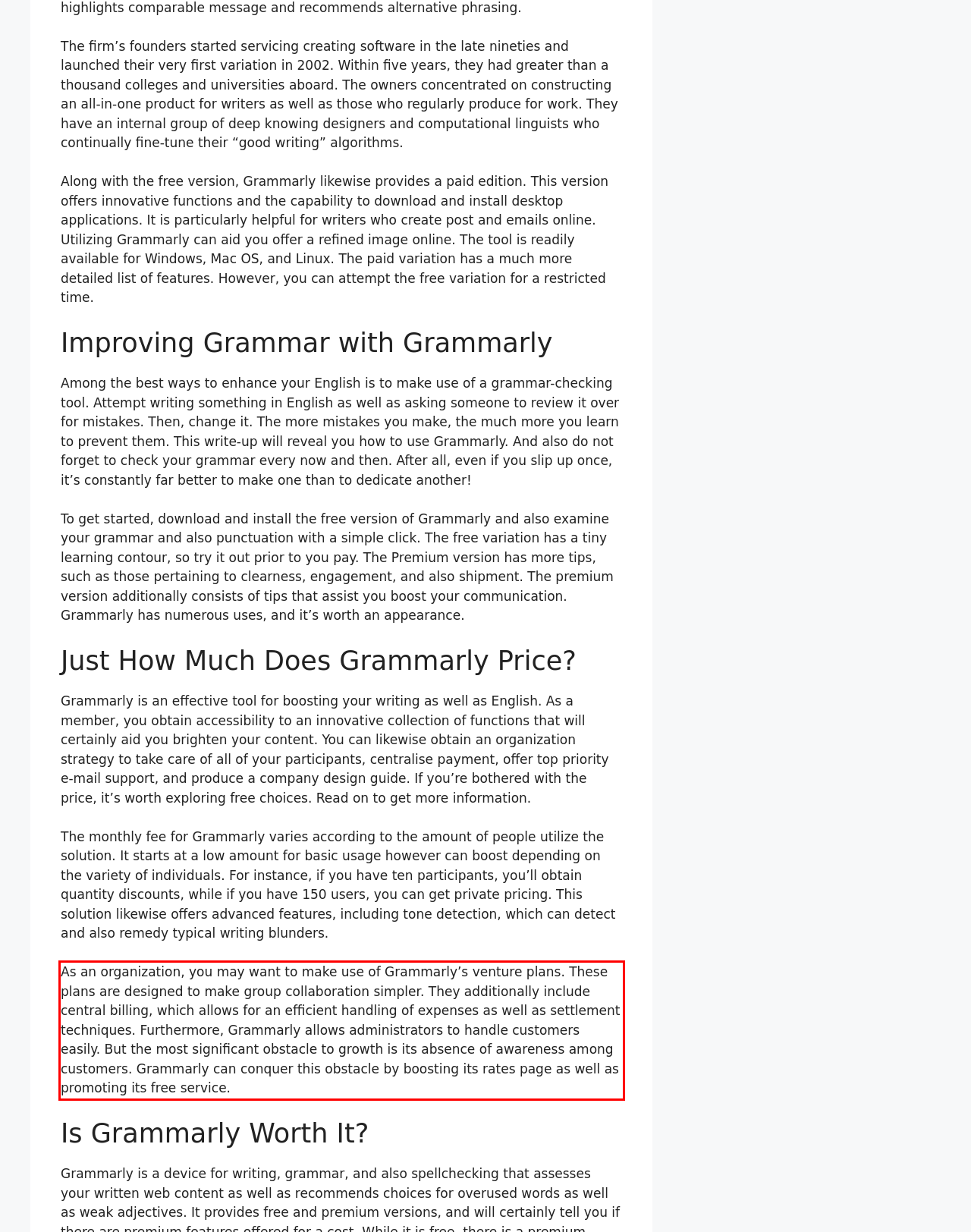Analyze the screenshot of the webpage and extract the text from the UI element that is inside the red bounding box.

As an organization, you may want to make use of Grammarly’s venture plans. These plans are designed to make group collaboration simpler. They additionally include central billing, which allows for an efficient handling of expenses as well as settlement techniques. Furthermore, Grammarly allows administrators to handle customers easily. But the most significant obstacle to growth is its absence of awareness among customers. Grammarly can conquer this obstacle by boosting its rates page as well as promoting its free service.